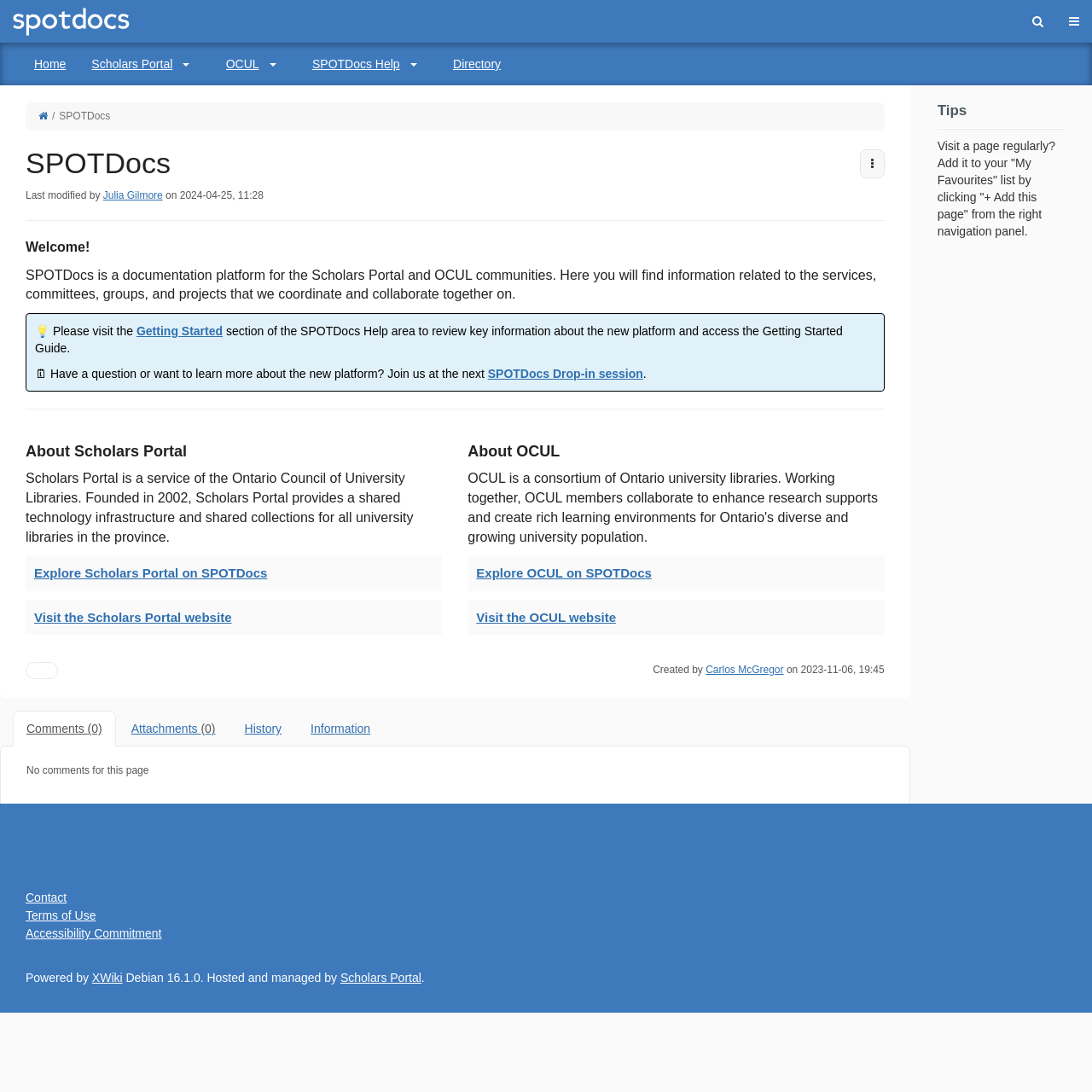Please determine the bounding box coordinates of the section I need to click to accomplish this instruction: "Click the search button".

None